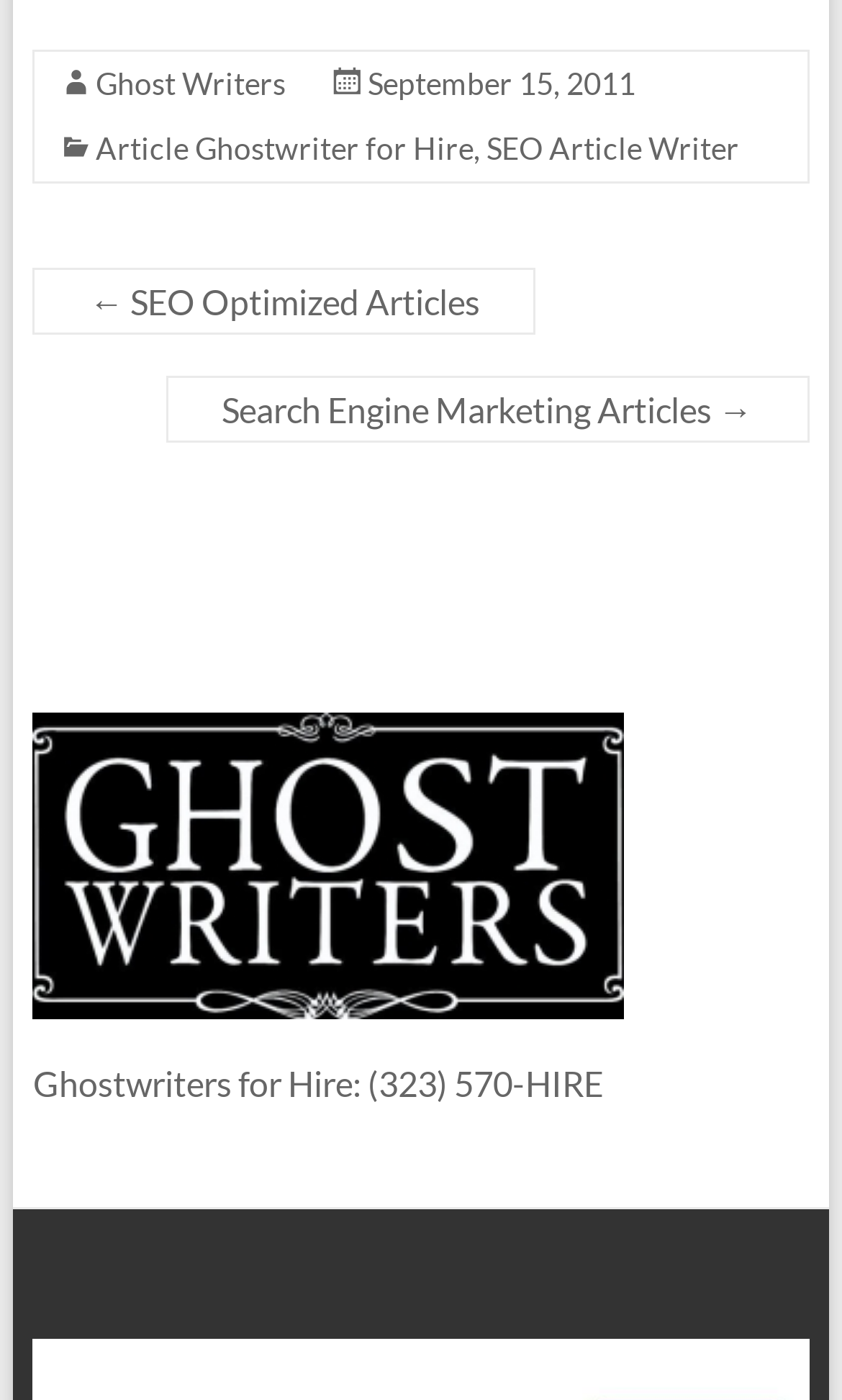Refer to the element description SEO Article Writer and identify the corresponding bounding box in the screenshot. Format the coordinates as (top-left x, top-left y, bottom-right x, bottom-right y) with values in the range of 0 to 1.

[0.578, 0.093, 0.878, 0.119]